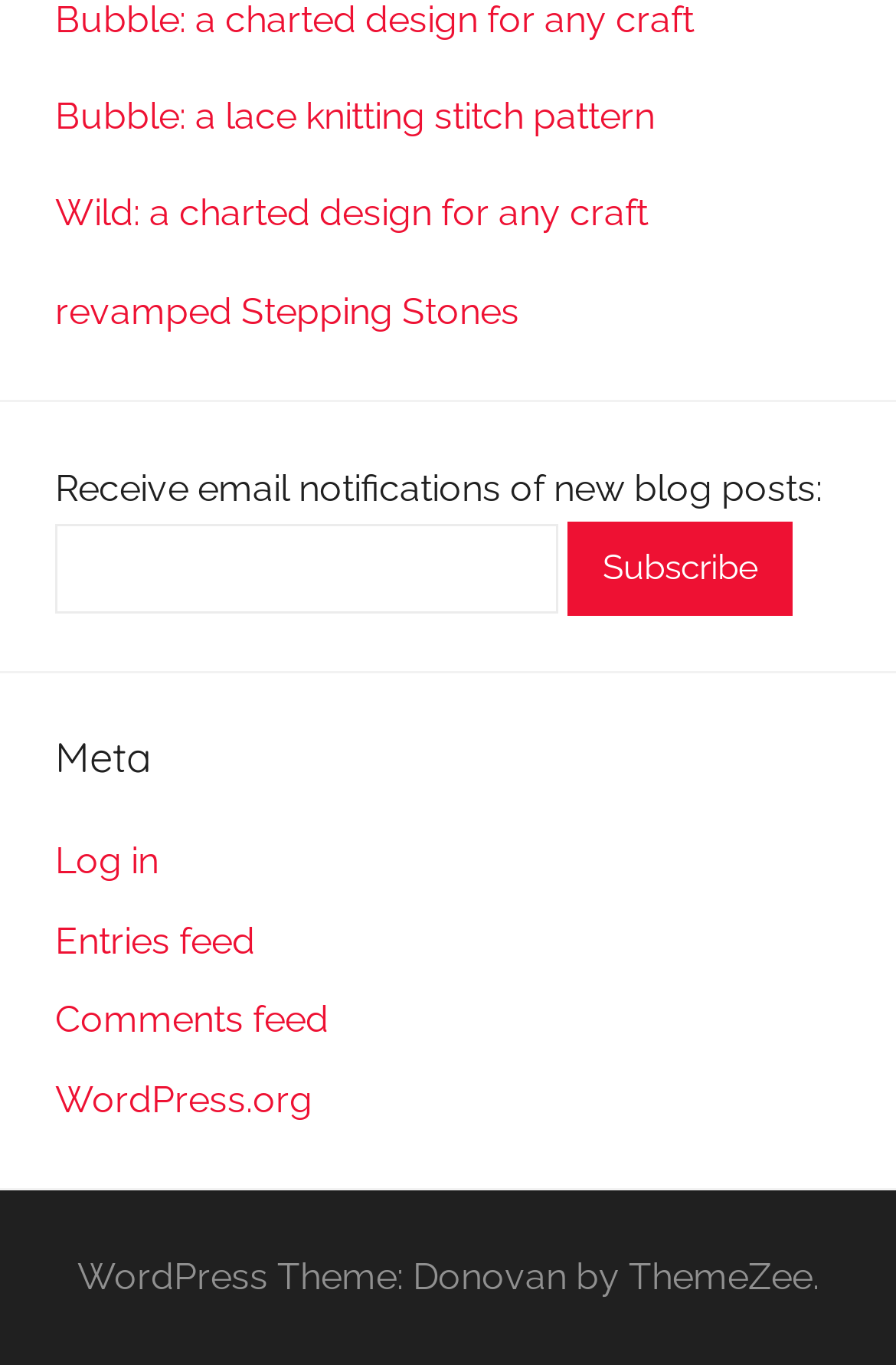Kindly provide the bounding box coordinates of the section you need to click on to fulfill the given instruction: "Subscribe to the blog".

[0.634, 0.382, 0.885, 0.451]